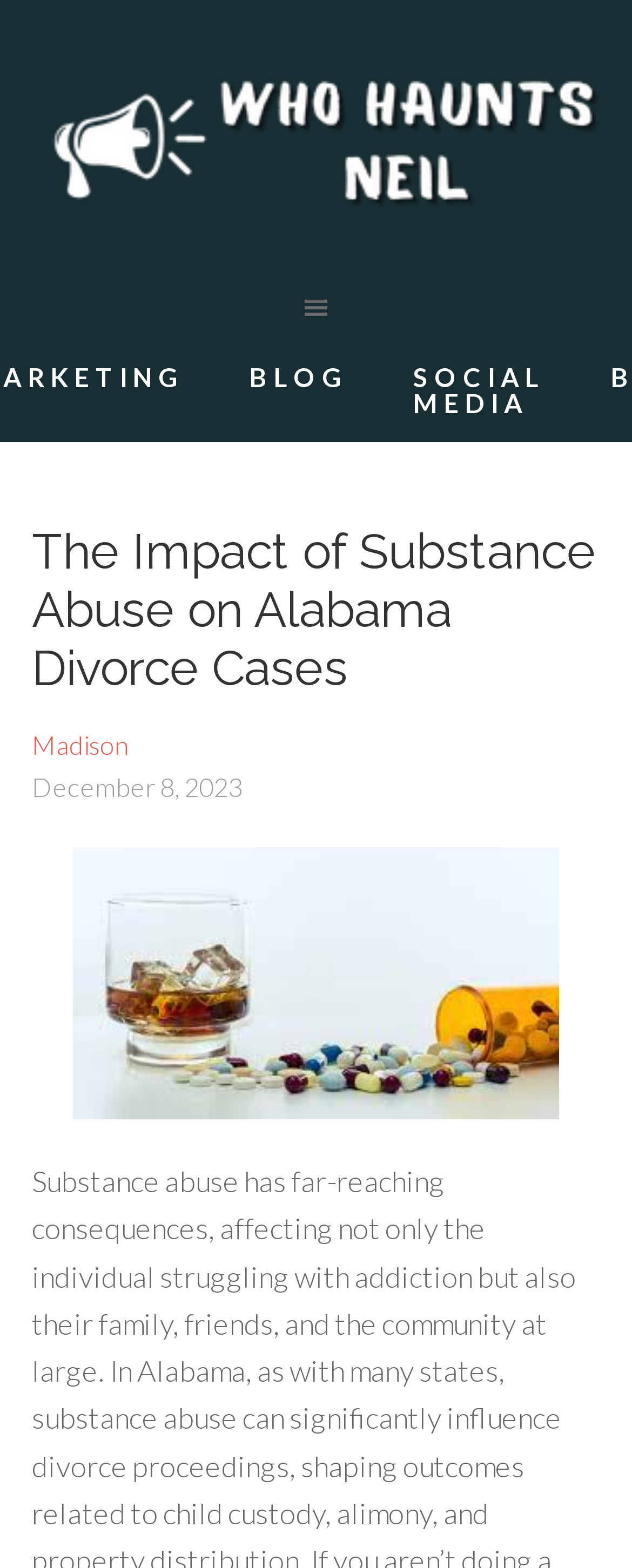What is the category of the blog post?
Refer to the image and provide a thorough answer to the question.

Based on the webpage structure, I can see that the blog post is categorized under 'BLOG' which is a navigation link. The heading of the blog post is 'The Impact of Substance Abuse on Alabama Divorce Cases', which suggests that the category of the blog post is related to divorce cases.